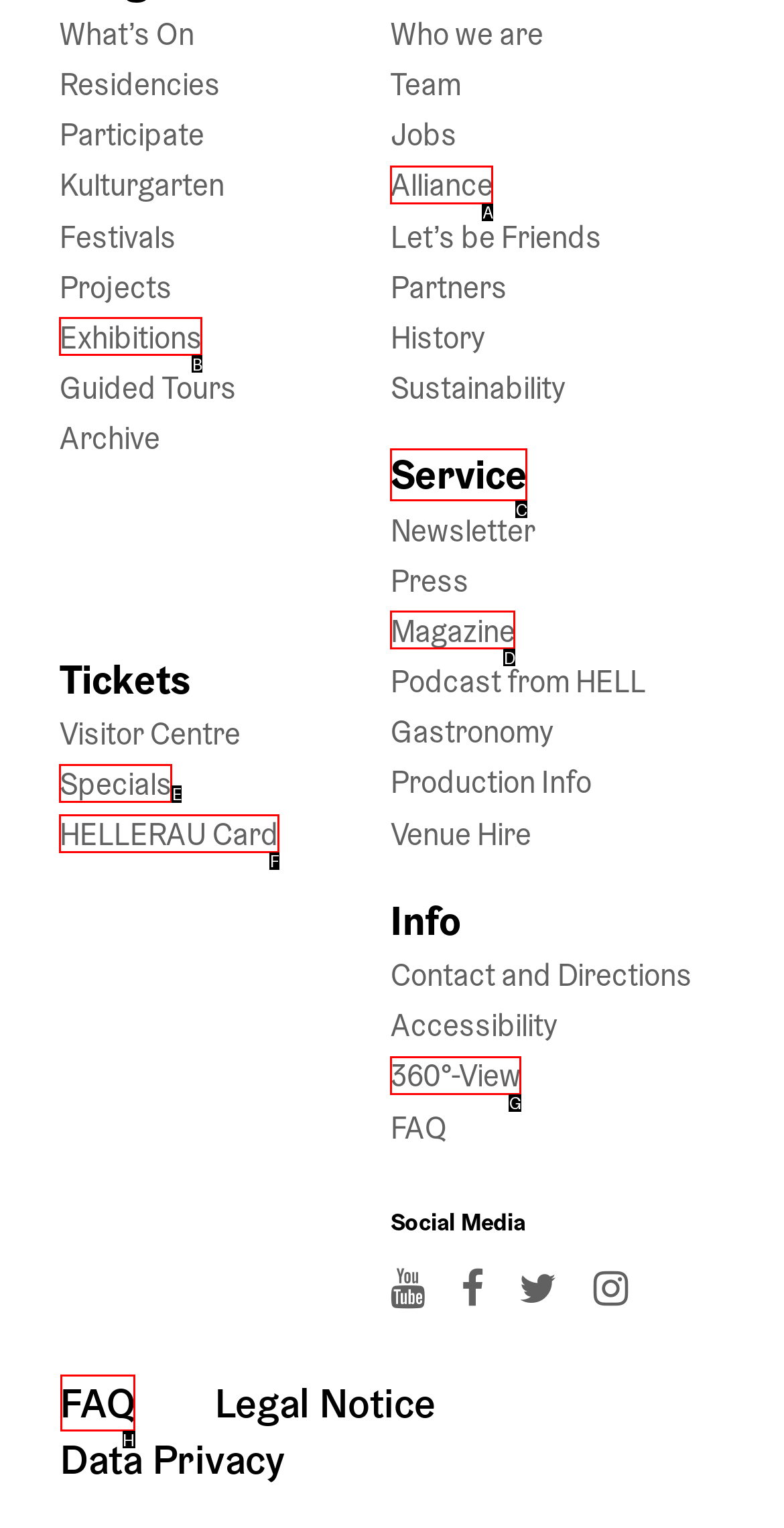Determine which HTML element to click on in order to complete the action: Check the HELLERAU Card.
Reply with the letter of the selected option.

F